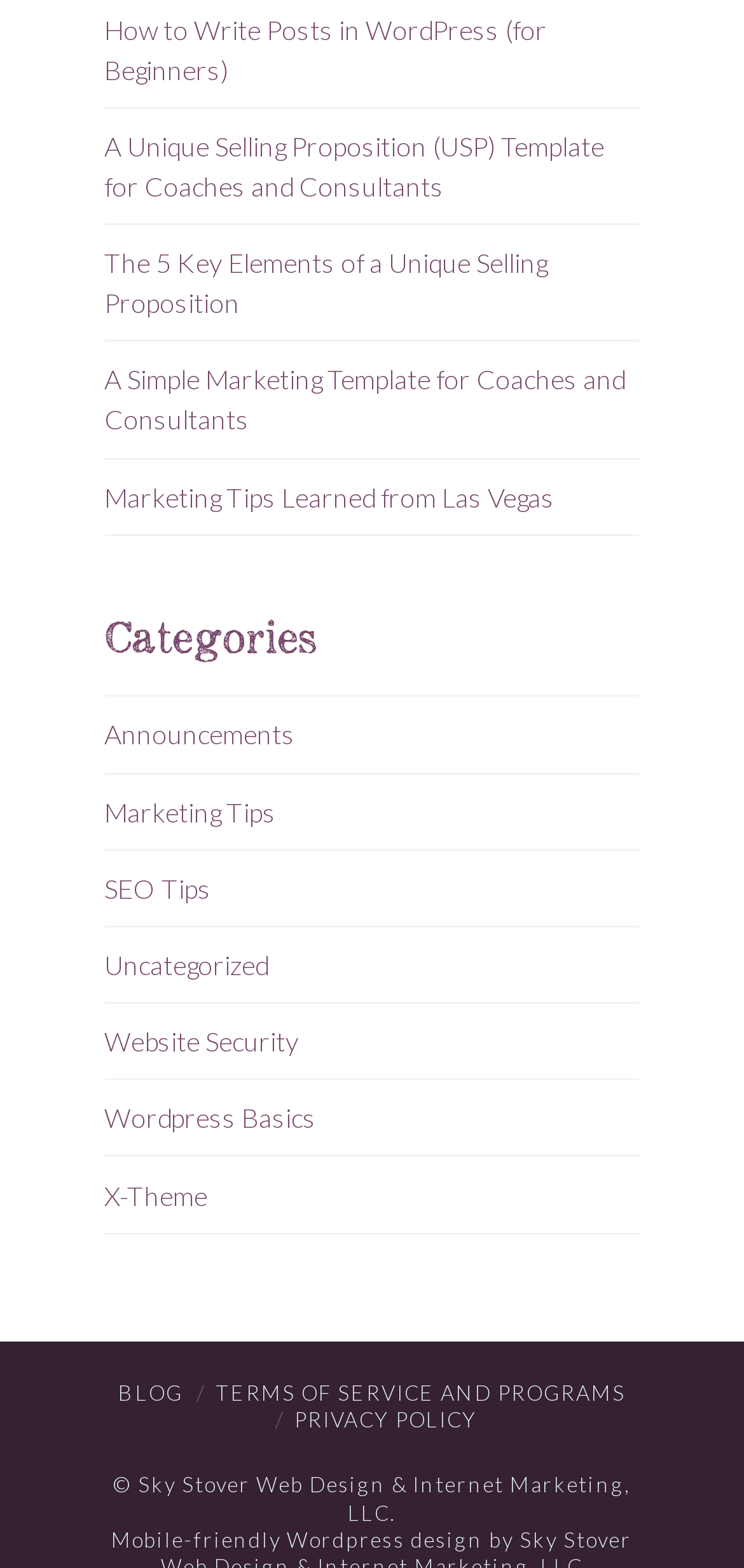Respond to the following query with just one word or a short phrase: 
What categories are available on the webpage?

Announcements, Marketing Tips, etc.